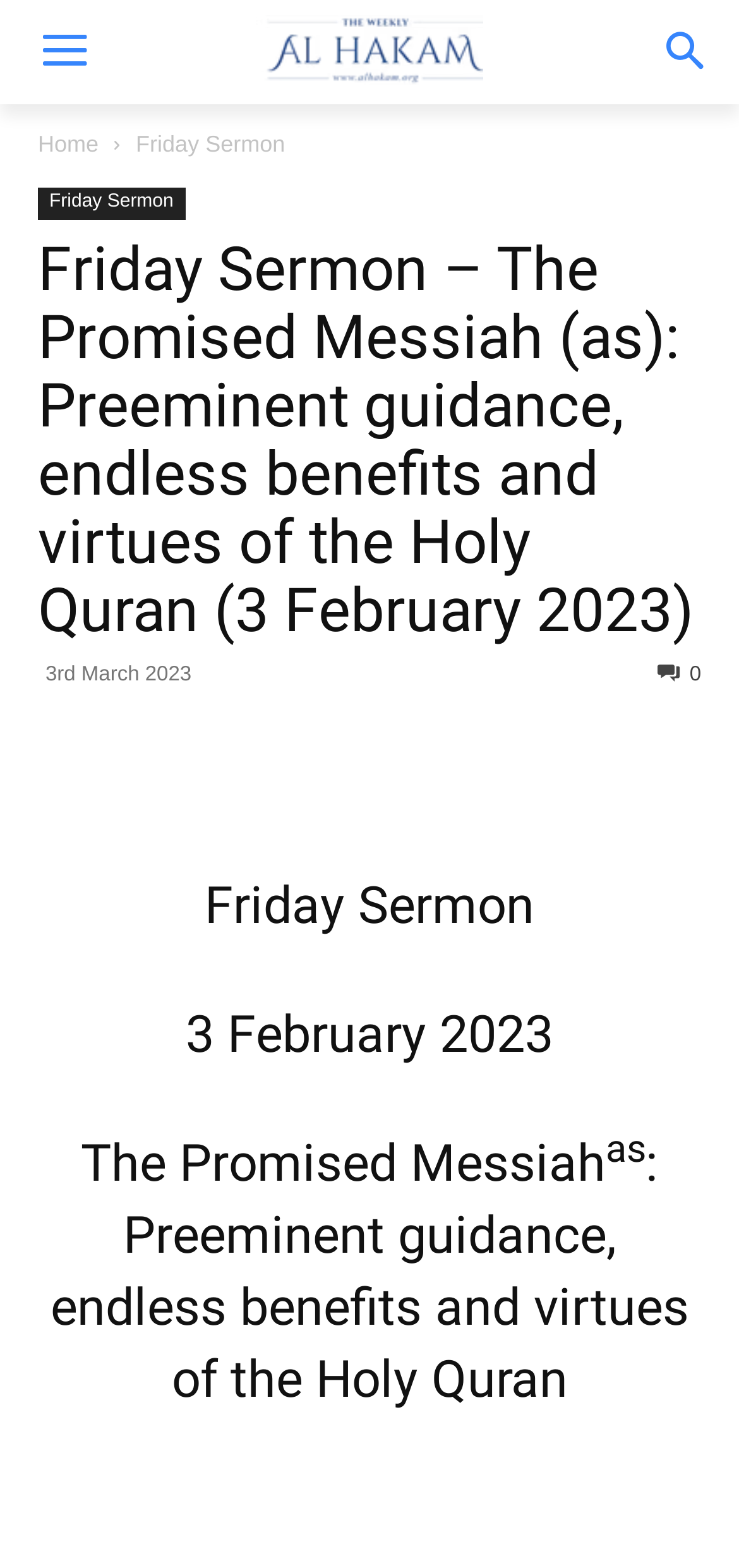Kindly determine the bounding box coordinates of the area that needs to be clicked to fulfill this instruction: "View Friday Sermon".

[0.184, 0.083, 0.386, 0.1]